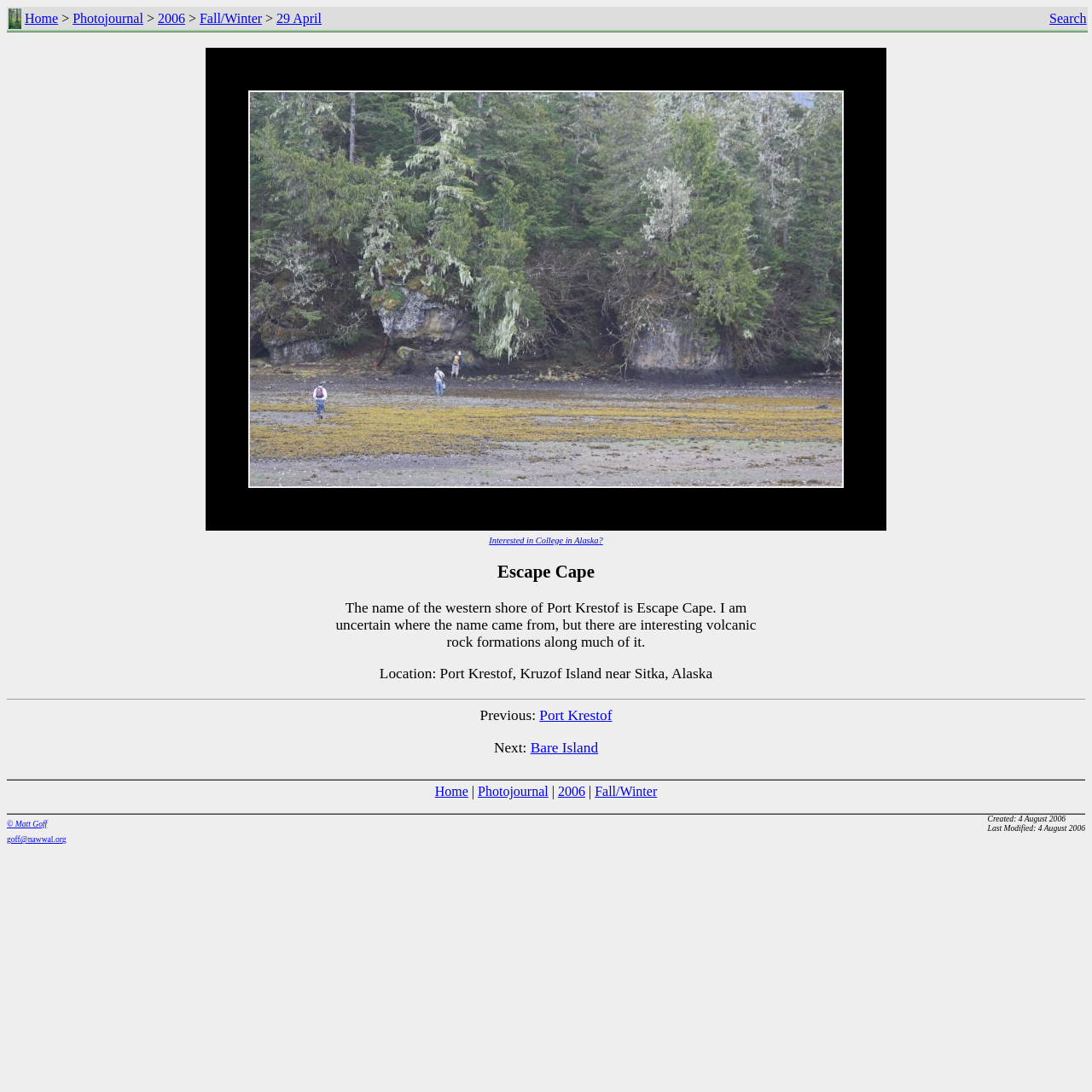Please indicate the bounding box coordinates for the clickable area to complete the following task: "Search". The coordinates should be specified as four float numbers between 0 and 1, i.e., [left, top, right, bottom].

[0.961, 0.01, 0.995, 0.023]